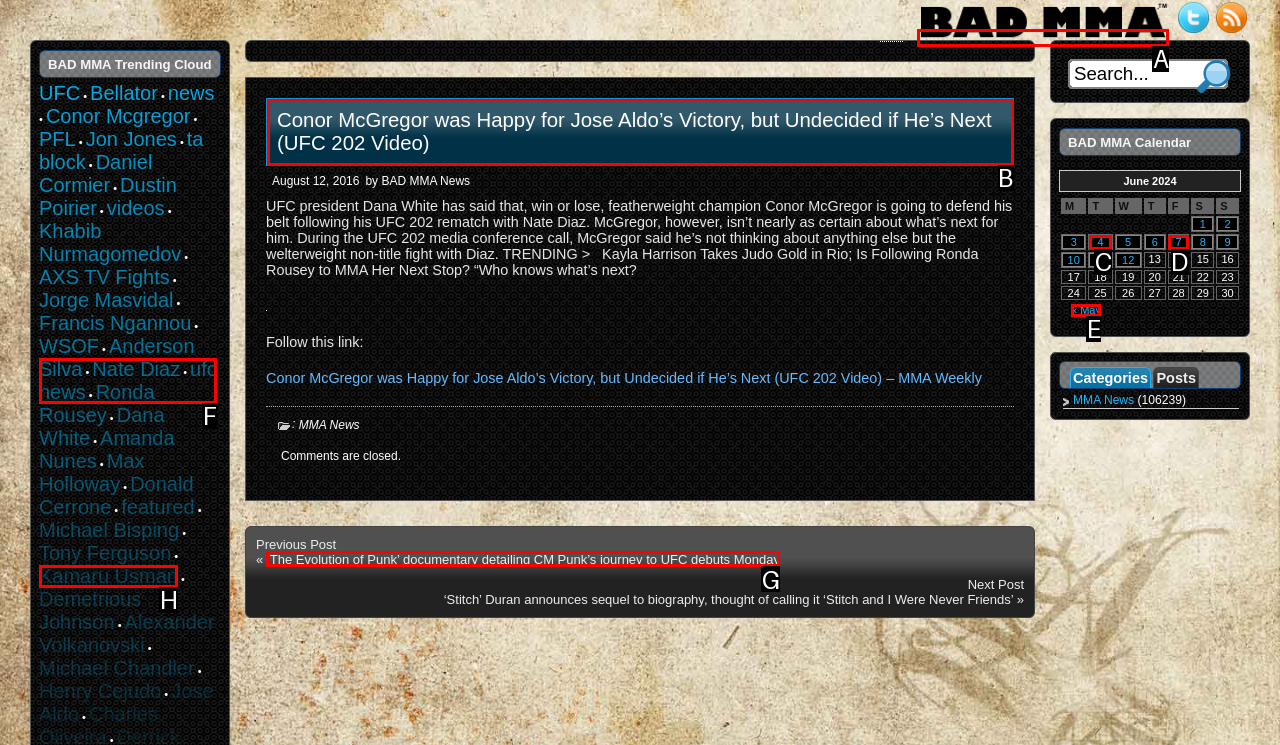Determine which letter corresponds to the UI element to click for this task: Click on the 'BAD MMA - The origins of combat™' link
Respond with the letter from the available options.

A